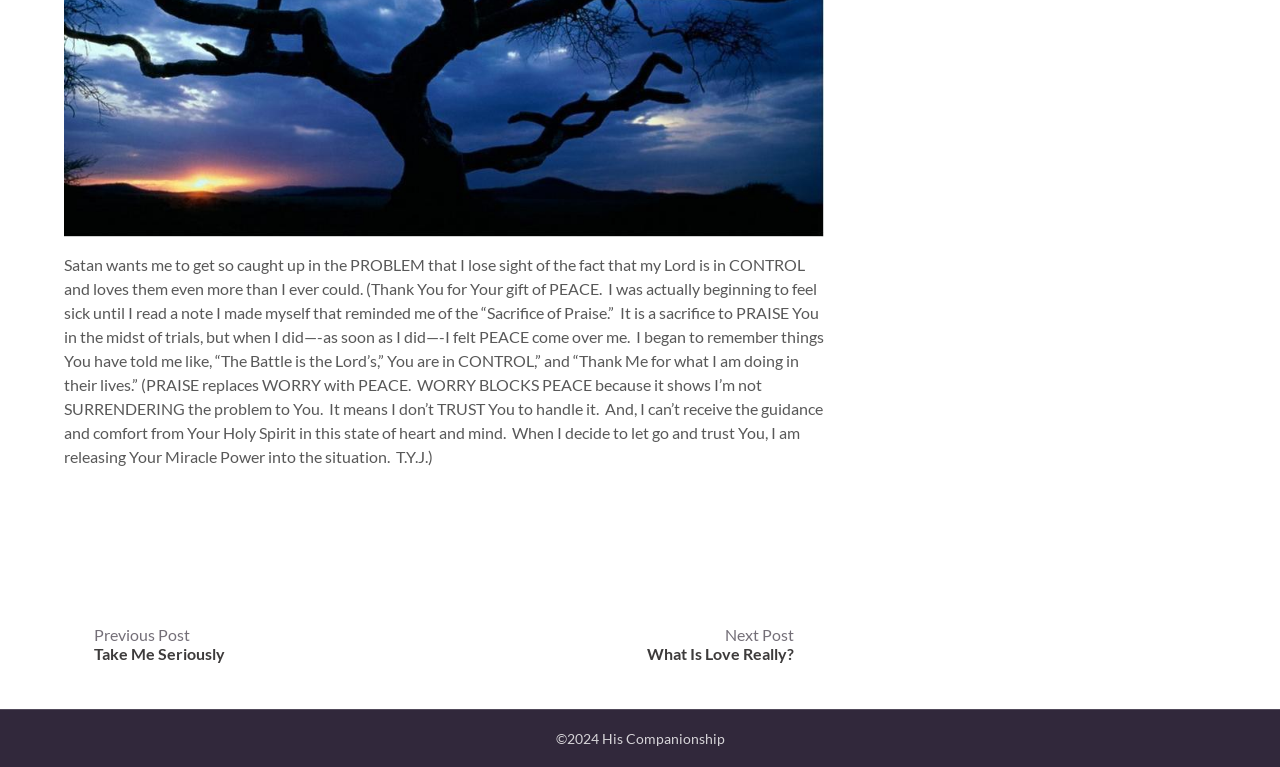Determine the bounding box for the HTML element described here: "Serving all of Connecticut". The coordinates should be given as [left, top, right, bottom] with each number being a float between 0 and 1.

None